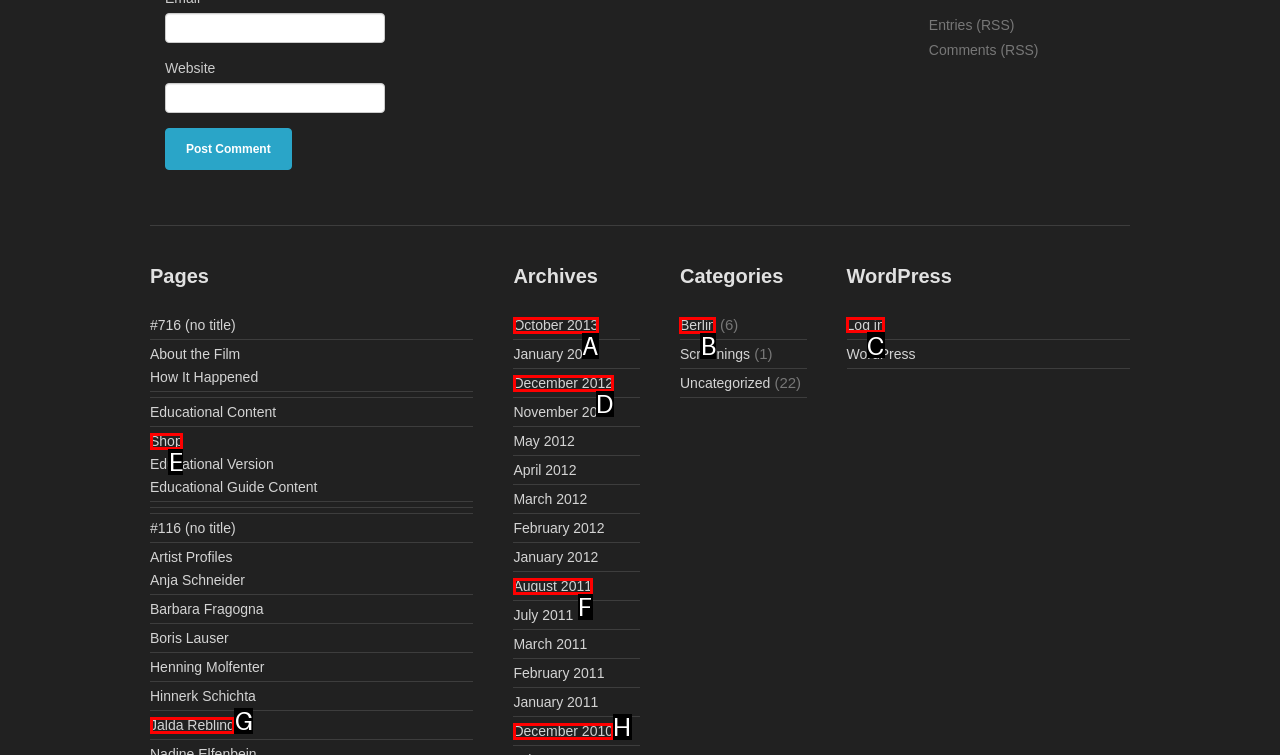Which HTML element should be clicked to complete the task: Log in to WordPress? Answer with the letter of the corresponding option.

C